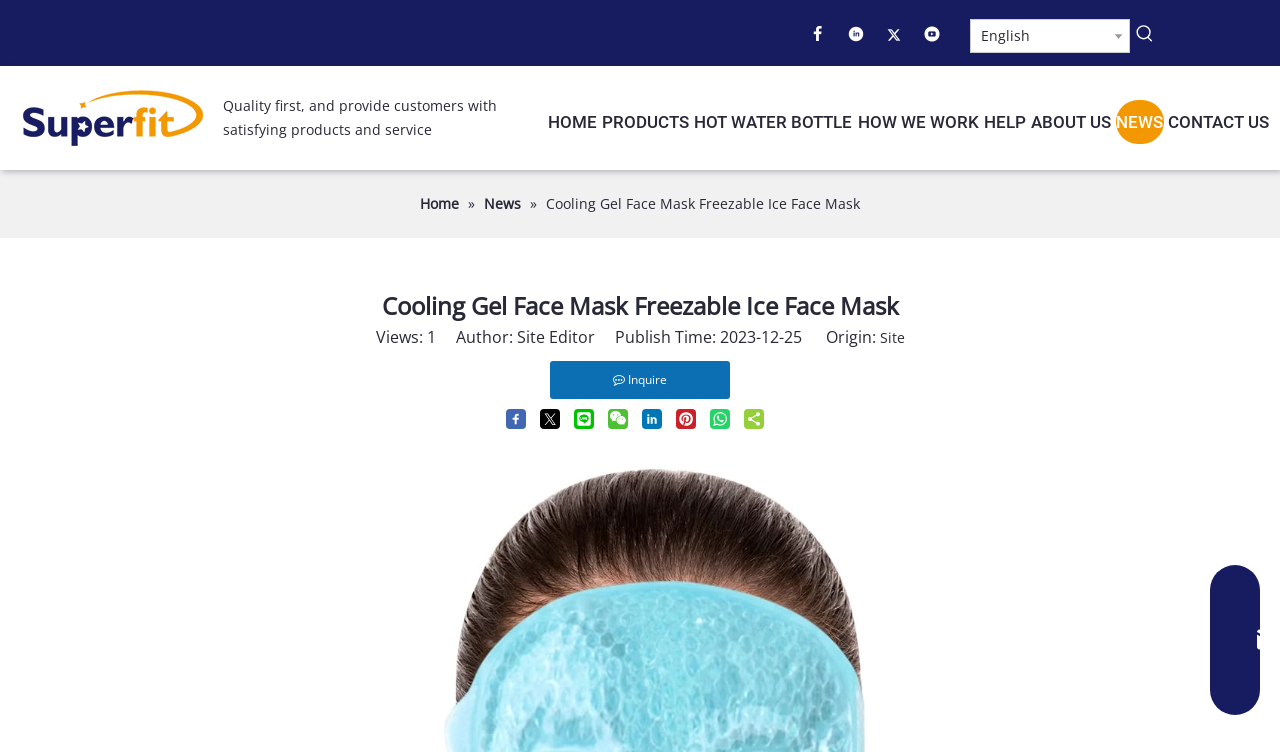Determine the bounding box coordinates for the area you should click to complete the following instruction: "Contact us".

[0.912, 0.133, 0.992, 0.191]